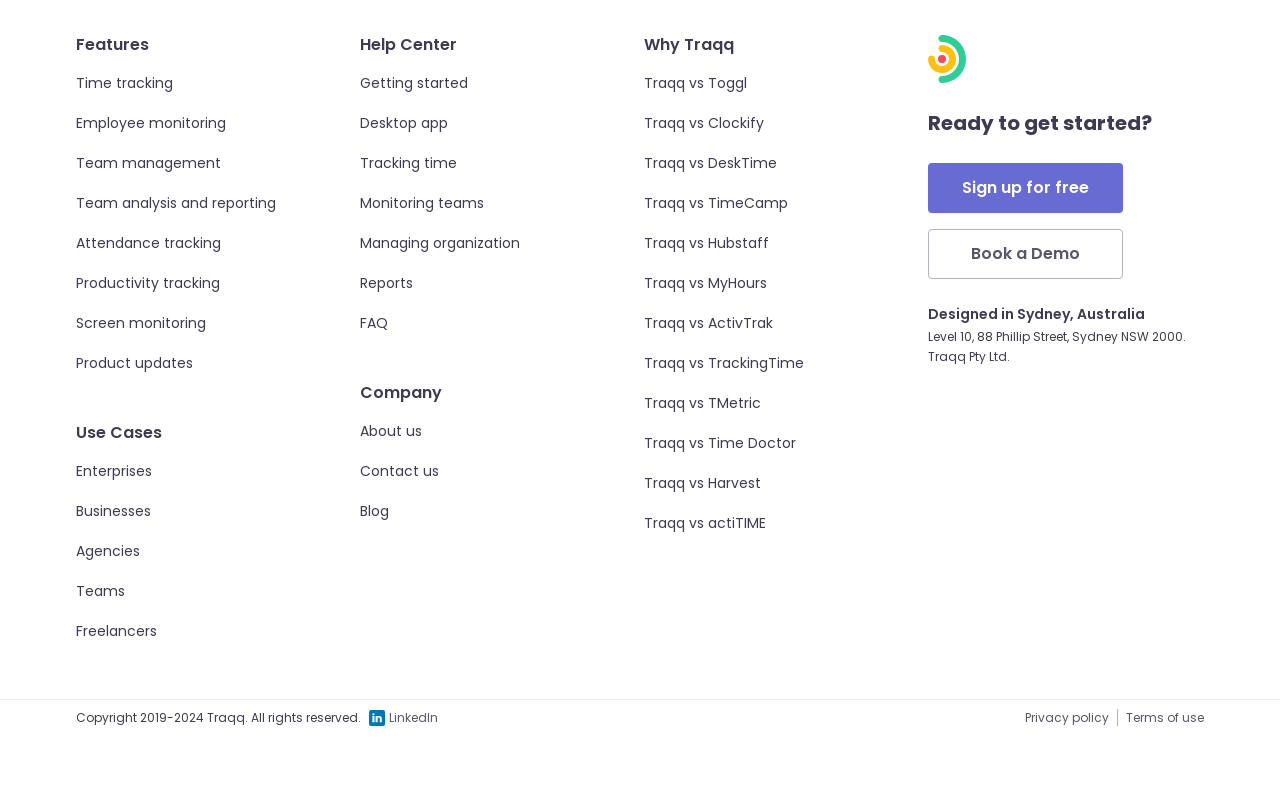Determine the bounding box for the UI element as described: "parent_node: Ready to get started?". The coordinates should be represented as four float numbers between 0 and 1, formatted as [left, top, right, bottom].

[0.725, 0.043, 0.755, 0.102]